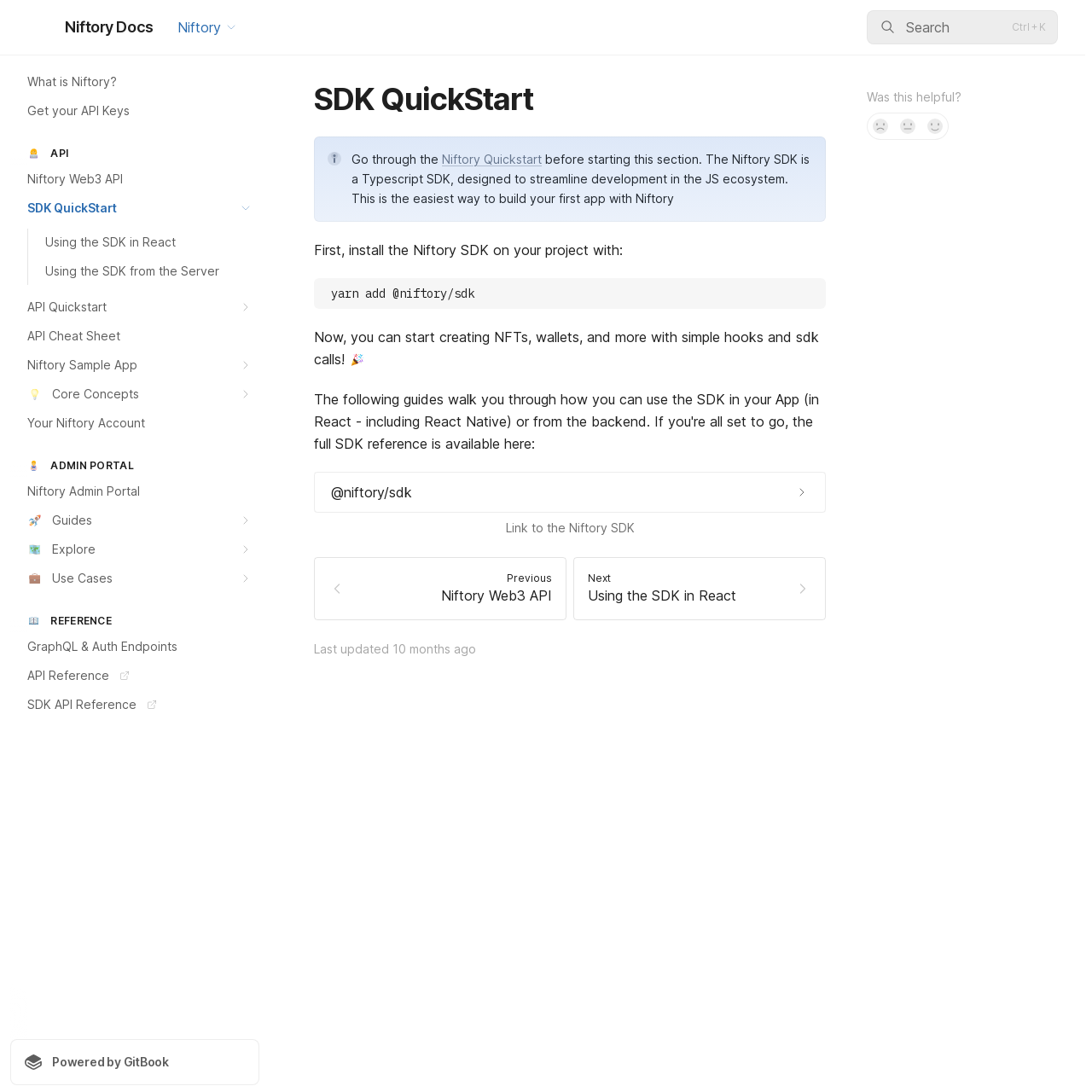Offer a comprehensive description of the webpage’s content and structure.

The webpage is a documentation page for the Niftory SDK, with a focus on the QuickStart guide. At the top, there is a logo and a navigation menu with links to various sections of the documentation. Below the navigation menu, there is a search bar and a button to toggle the search function.

The main content area is divided into two columns. The left column contains a list of links to different sections of the documentation, including guides, reference materials, and tutorials. Each link has an accompanying icon. The links are organized into categories, such as "Core Concepts" and "Use Cases".

The right column contains the main content of the QuickStart guide. It starts with a brief introduction to the Niftory SDK and its purpose. Below the introduction, there are step-by-step instructions on how to install the SDK and start building an app with Niftory. The instructions include code snippets and buttons to copy the code.

Throughout the guide, there are images and icons used to illustrate the concepts and break up the text. There are also links to additional resources and references, such as the Niftory SDK API reference.

At the bottom of the page, there are navigation links to the previous and next sections of the guide, as well as a timestamp indicating when the page was last updated. There is also a feedback section that asks if the page was helpful, with buttons to provide feedback.

Overall, the page is well-organized and easy to navigate, with clear headings and concise text. The use of images and icons adds visual interest and helps to illustrate the concepts being discussed.